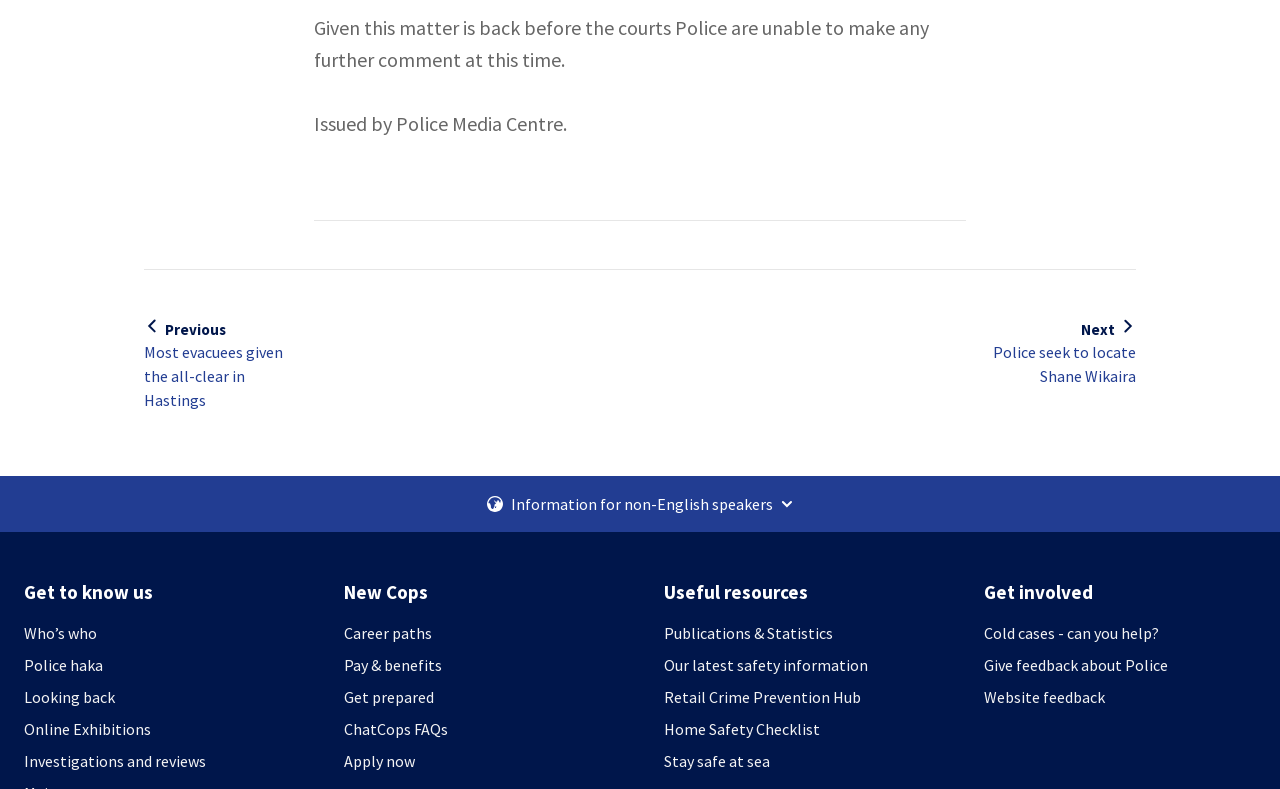Determine the bounding box coordinates of the section I need to click to execute the following instruction: "Get involved in cold cases". Provide the coordinates as four float numbers between 0 and 1, i.e., [left, top, right, bottom].

[0.769, 0.787, 0.981, 0.817]